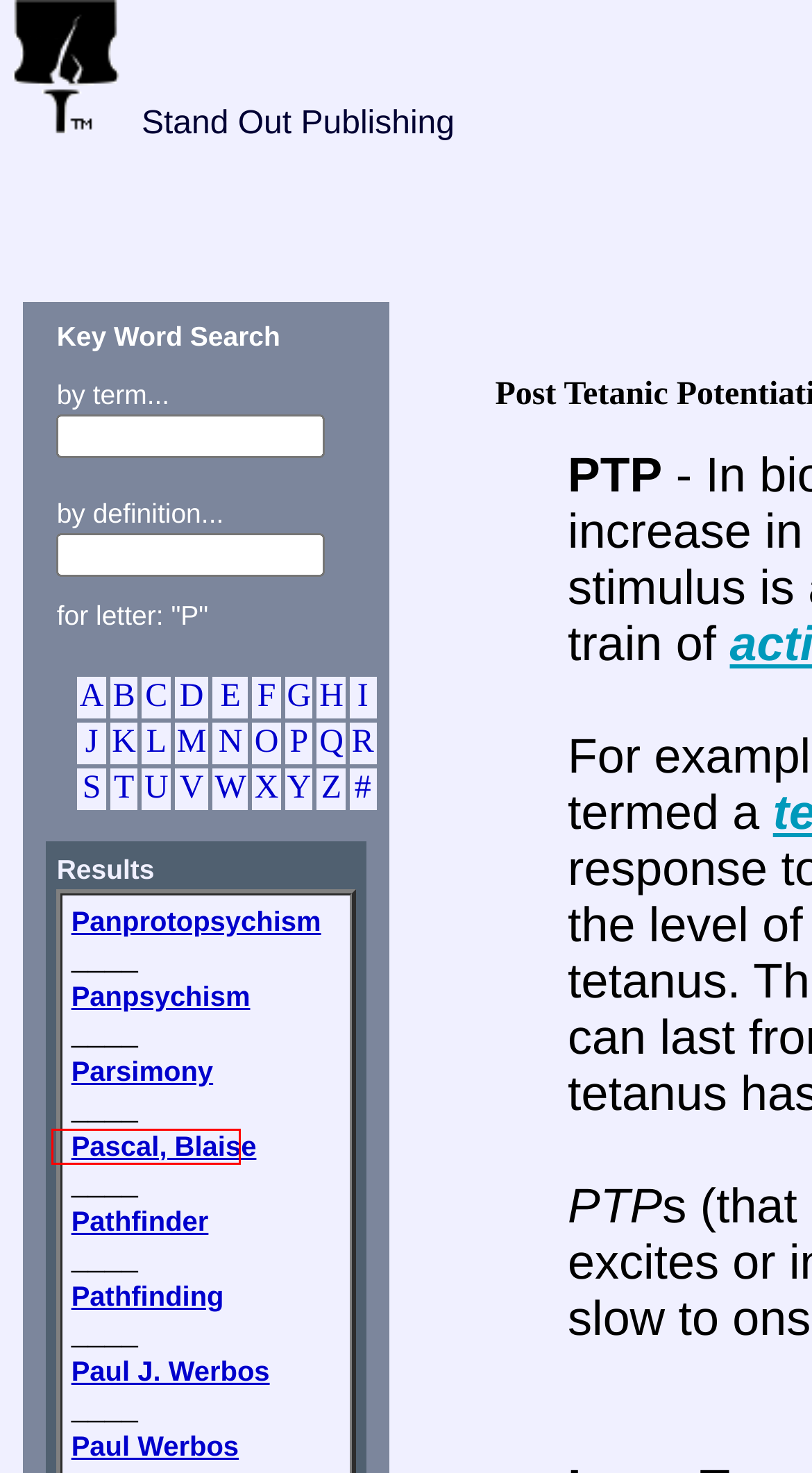You are provided a screenshot of a webpage featuring a red bounding box around a UI element. Choose the webpage description that most accurately represents the new webpage after clicking the element within the red bounding box. Here are the candidates:
A. Definition: Pathfinding (at Stand Out Publishing) - Netlab Loligo
B. Definition: Unconditioned Response (at Stand Out Publishing) - Netlab Loligo
C. Definition: XML (at Stand Out Publishing) - Netlab Loligo
D. Definition: II_E (at Stand Out Publishing) - Netlab Loligo
E. Definition: Young, J. Z. (at Stand Out Publishing) - Netlab Loligo
F. Definition: Pascal, Blaise (at Stand Out Publishing) - Netlab Loligo
G. Definition: Na (at Stand Out Publishing) - Netlab Loligo
H. Definition: Machine Consciousness (at Stand Out Publishing) - Netlab Loligo

F